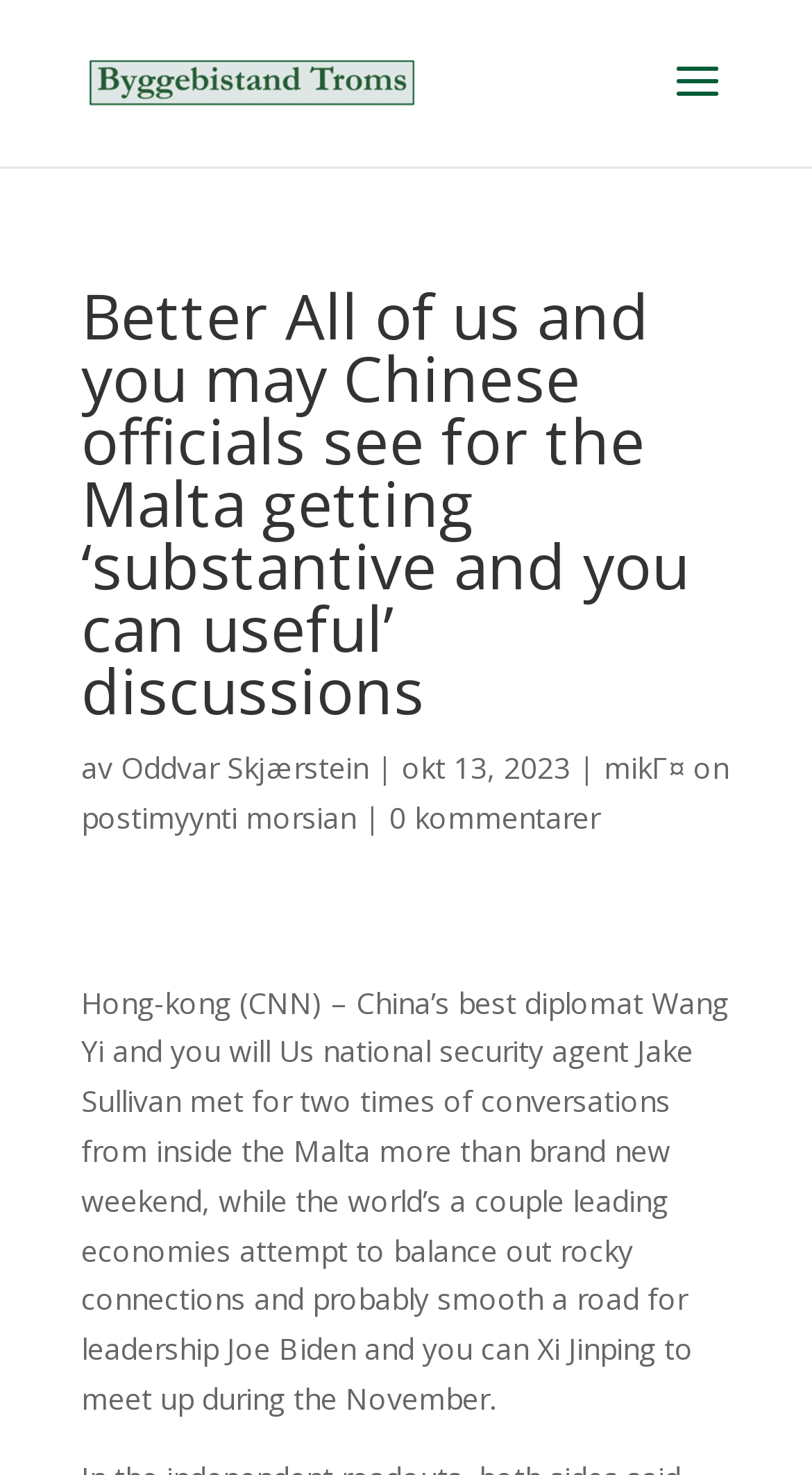What is the name of the Chinese diplomat mentioned in the article? Based on the image, give a response in one word or a short phrase.

Wang Yi